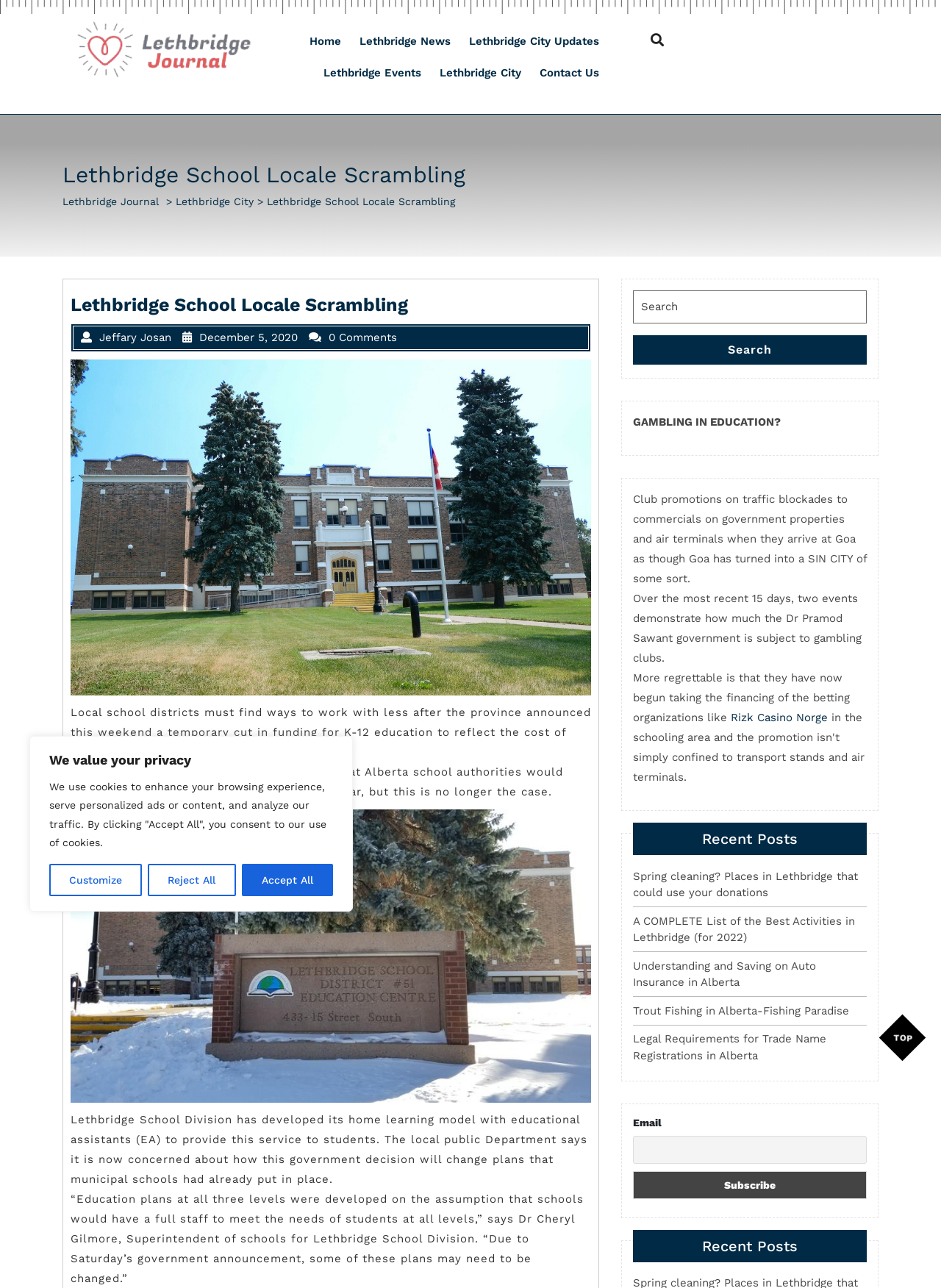Describe the webpage meticulously, covering all significant aspects.

The webpage is about the Lethbridge Journal, a local news outlet. At the top, there is a navigation menu with links to different sections of the website, including Home, Lethbridge News, Lethbridge City Updates, Lethbridge Events, and Contact Us. Below the navigation menu, there is a heading that reads "Lethbridge School Locale Scrambling" with a subheading that provides more information about the article.

The main content of the webpage is an article about the impact of the province's decision to cut funding for K-12 education on local school districts. The article quotes Dr. Cheryl Gilmore, Superintendent of schools for Lethbridge School Division, who expresses concern about how this decision will affect the district's plans. The article also mentions that the district has developed a home learning model with educational assistants to provide this service to students.

On the right side of the webpage, there is a search box with a button to search for specific topics. Below the search box, there are several links to recent posts, including articles about spring cleaning, activities in Lethbridge, auto insurance in Alberta, trout fishing, and trade name registrations. There is also a section for email subscription, where users can enter their email address and click the "Subscribe" button to receive updates.

At the very top of the webpage, there is a notification about cookies and privacy, with buttons to customize, reject, or accept all cookies. There is also a link to the Lethbridge Journal's logo, which is an image.